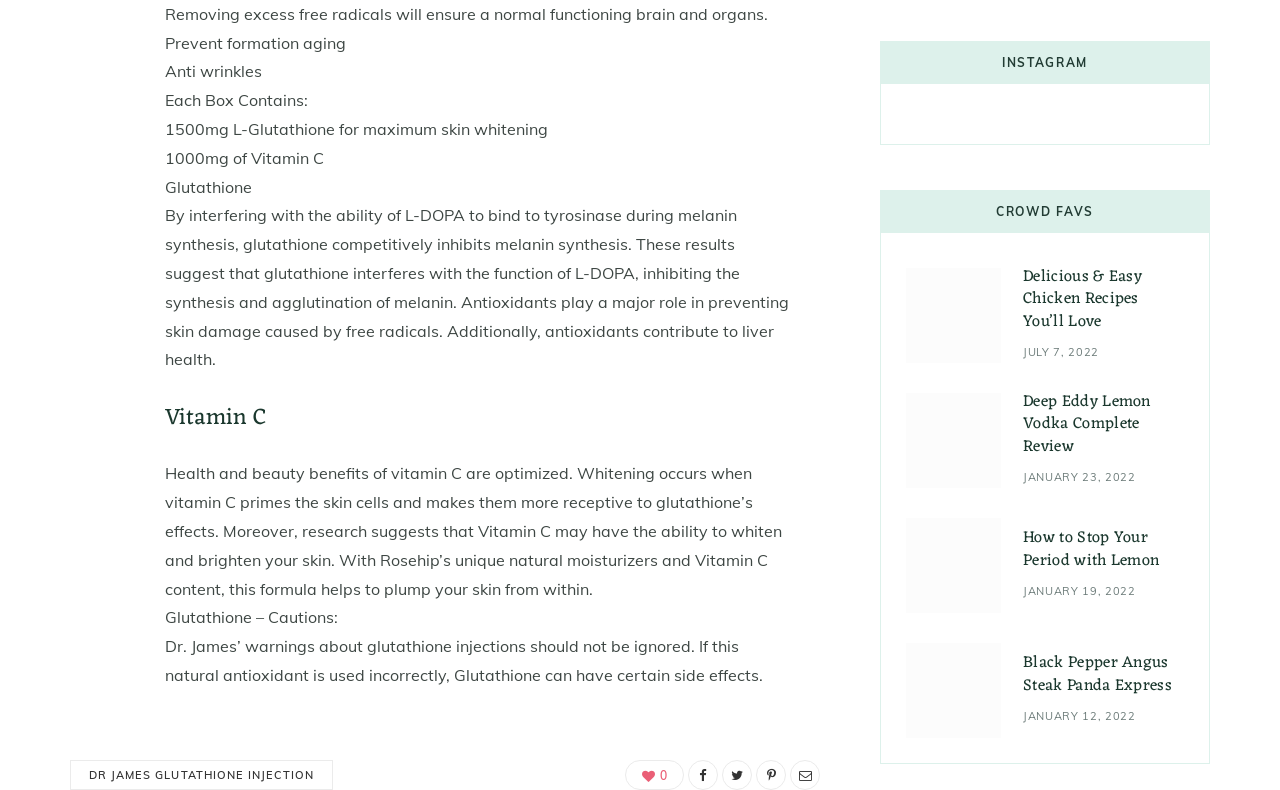What is the topic of the article with the image of Chicken Recipes?
Use the information from the image to give a detailed answer to the question.

The webpage contains an image of Chicken Recipes, and the corresponding heading is 'Delicious & Easy Chicken Recipes You’ll Love', which suggests that the article is about easy and delicious chicken recipes.